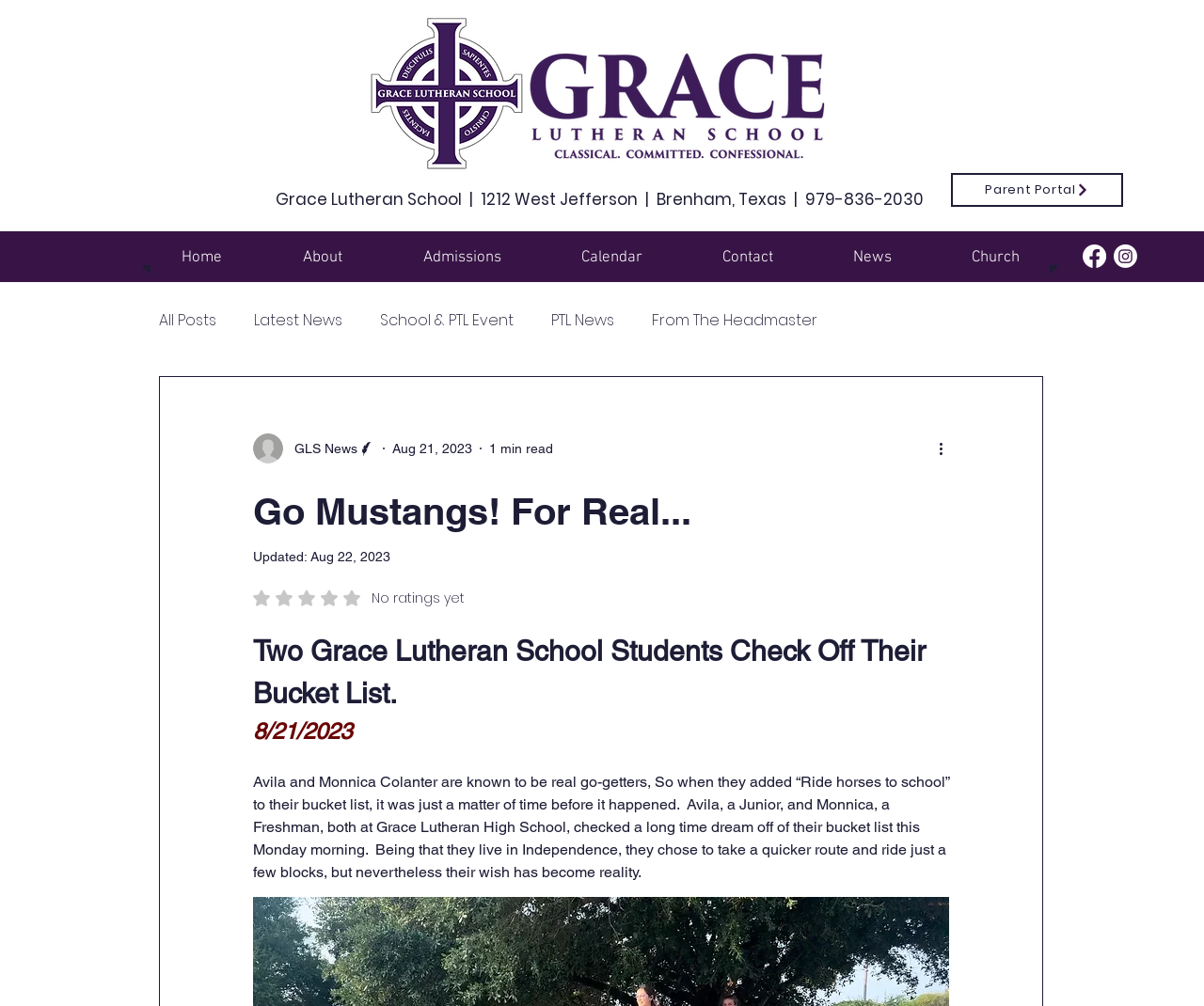Select the bounding box coordinates of the element I need to click to carry out the following instruction: "Click the link to the school's homepage".

[0.229, 0.188, 0.768, 0.21]